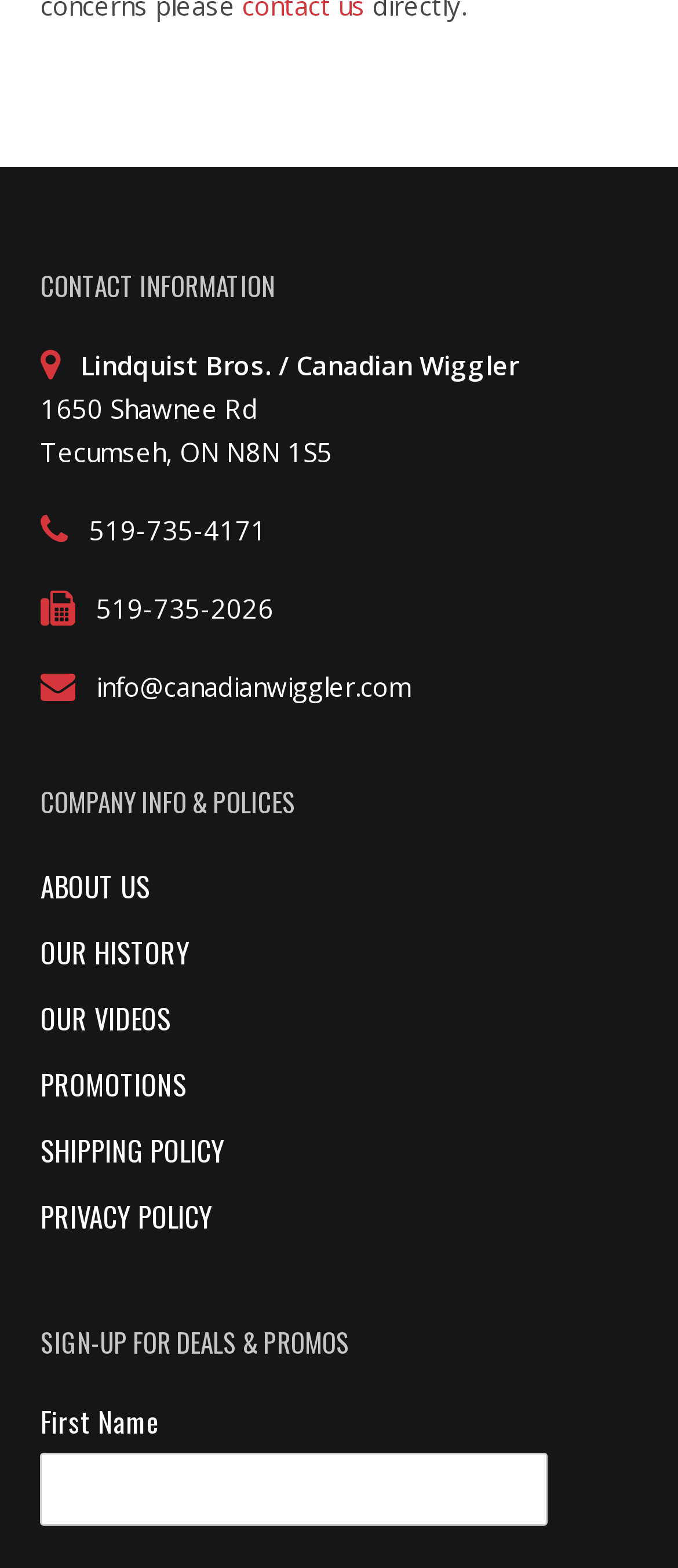Determine the bounding box coordinates of the clickable area required to perform the following instruction: "Call 519-735-4171". The coordinates should be represented as four float numbers between 0 and 1: [left, top, right, bottom].

[0.132, 0.327, 0.393, 0.349]